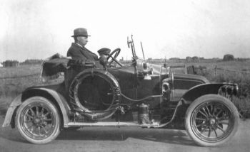Based on what you see in the screenshot, provide a thorough answer to this question: What does the car represent besides personal transport?

According to the caption, the 1912 Renault not only represents personal transport but also symbolizes the technological advancements of the time, contrasting with the simpler modes of travel preceding it.